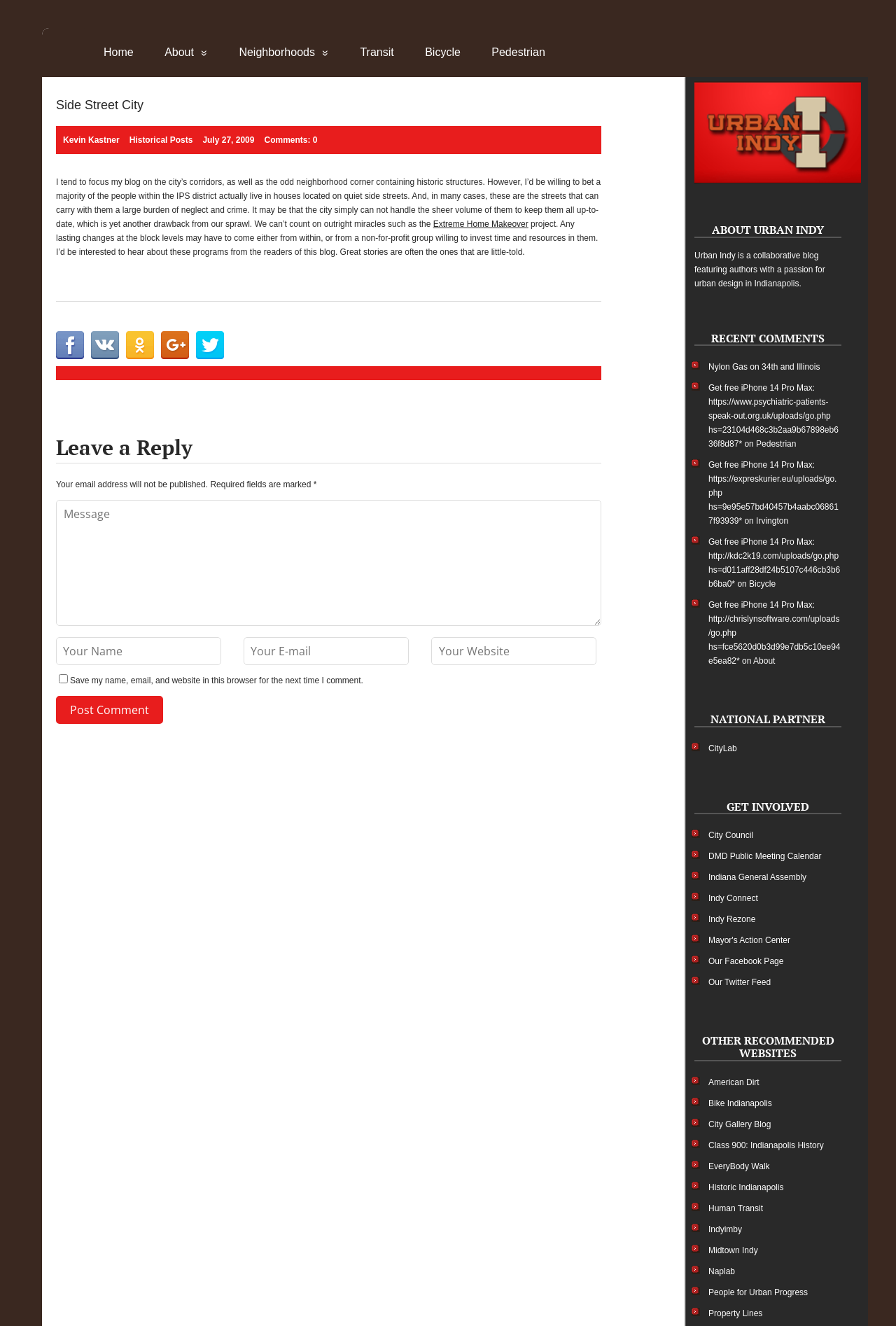What is the topic of the blog post?
Kindly give a detailed and elaborate answer to the question.

The topic of the blog post can be inferred from the content of the post, which discusses the city's corridors and side streets, as well as the importance of urban design in Indianapolis. The post also mentions the author's passion for urban design, which further supports this answer.